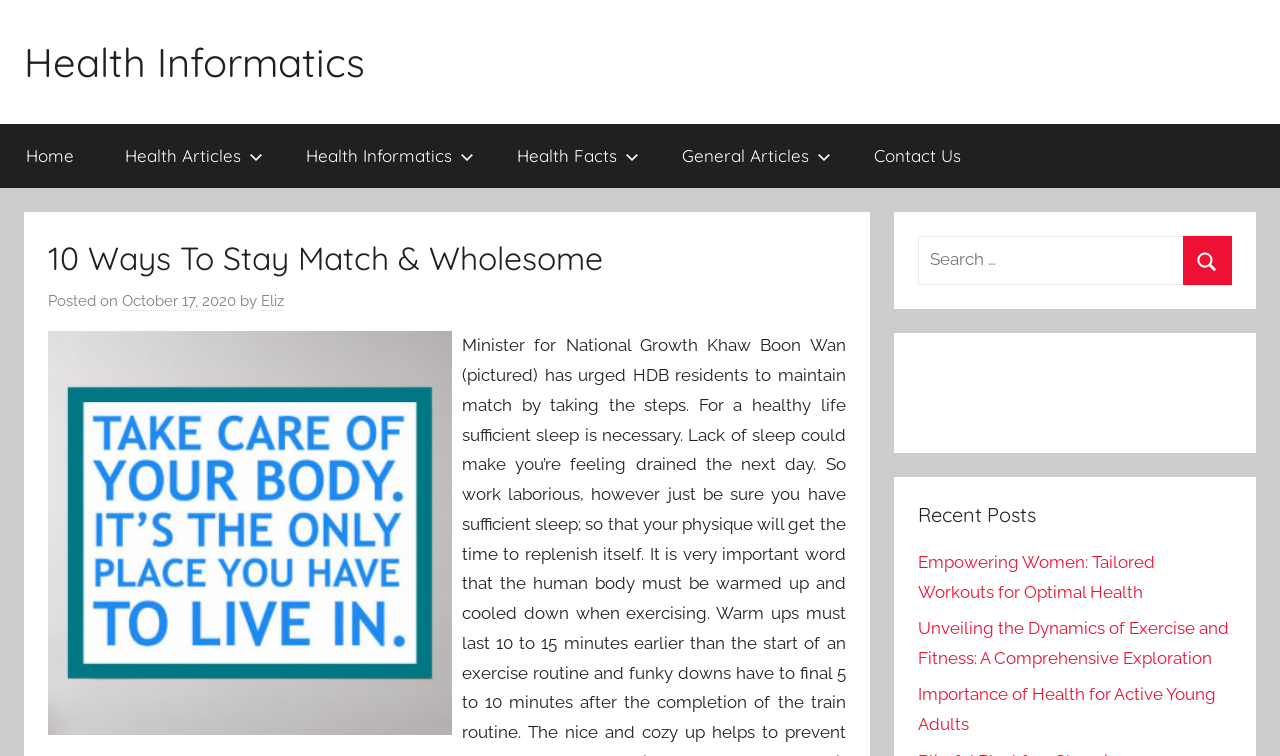Can you identify the bounding box coordinates of the clickable region needed to carry out this instruction: 'Click on the 'Home' link'? The coordinates should be four float numbers within the range of 0 to 1, stated as [left, top, right, bottom].

[0.0, 0.164, 0.077, 0.248]